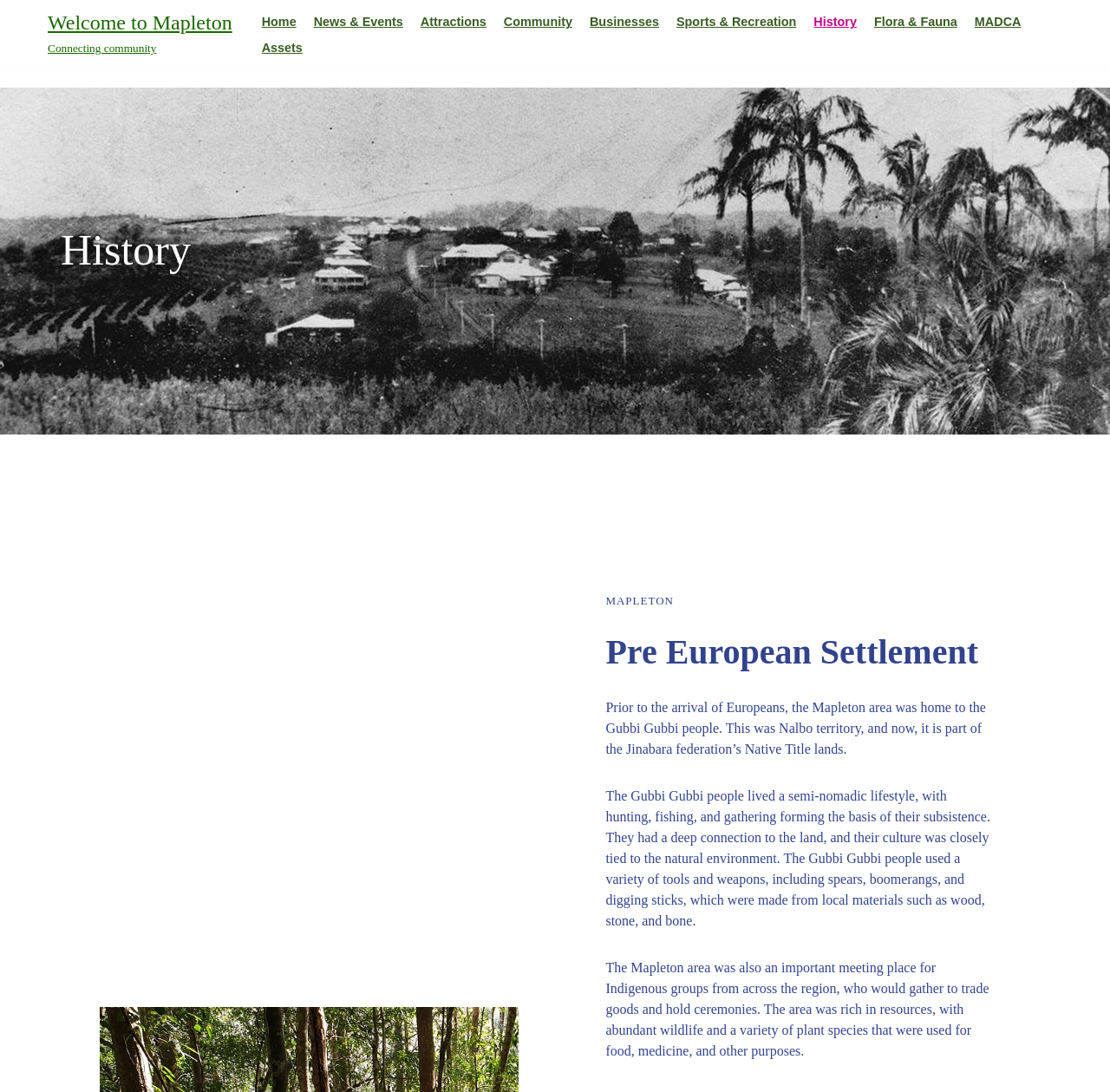What was the Gubbi Gubbi people's culture closely tied to?
By examining the image, provide a one-word or phrase answer.

Natural environment